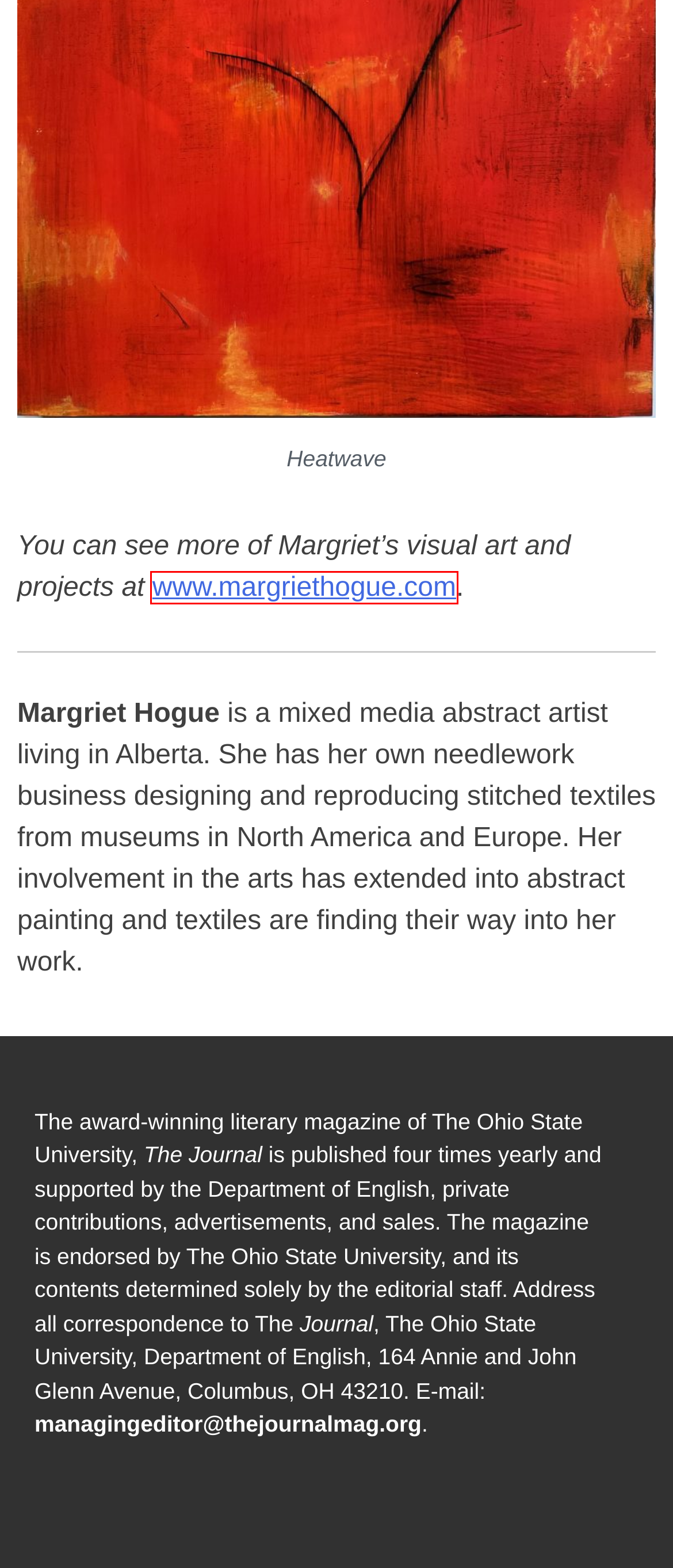You have a screenshot of a webpage where a red bounding box highlights a specific UI element. Identify the description that best matches the resulting webpage after the highlighted element is clicked. The choices are:
A. Print Issue – The Journal
B. Issues – The Journal
C. Masthead – The Journal
D. The Journal – A Lit Mag
E. 47.3 – The Journal
F. Interview – The Journal
G. Margriet Hogue
H. Mission – The Journal

G